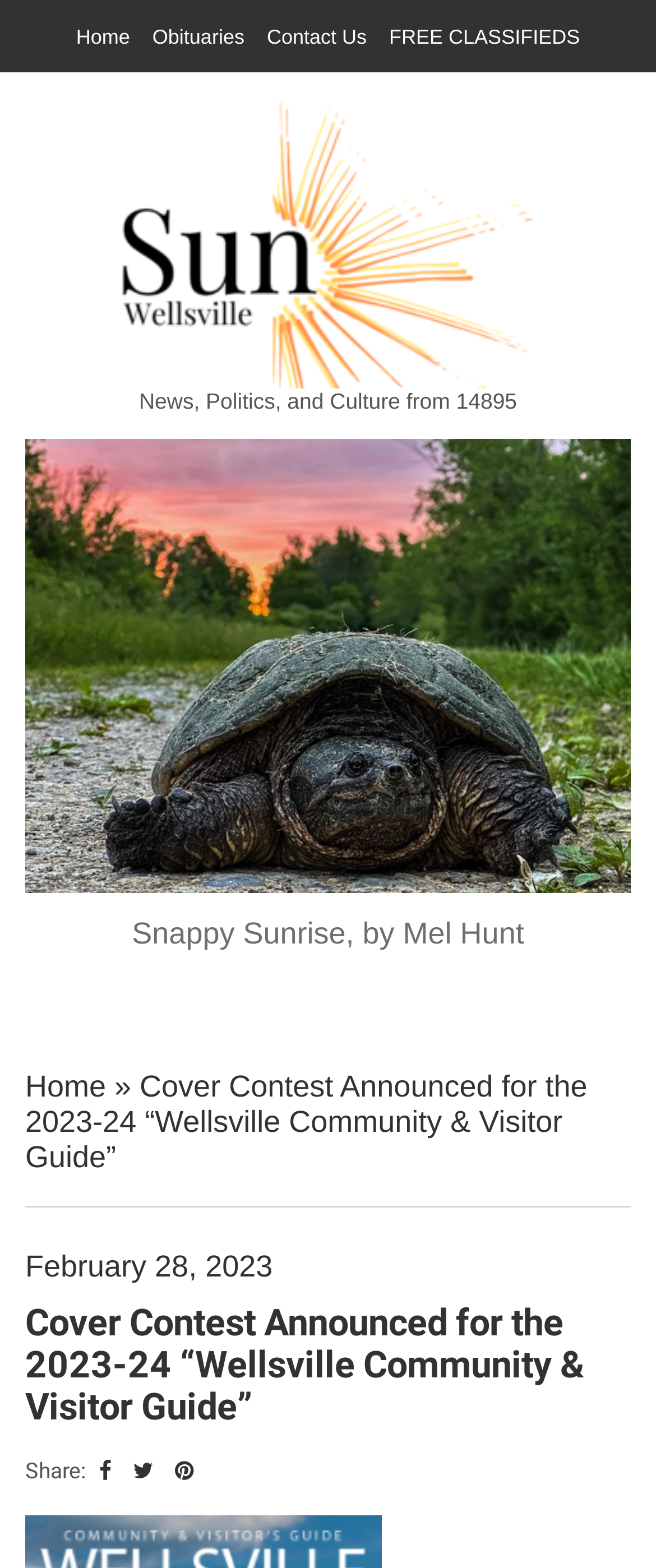Identify the bounding box coordinates of the region that should be clicked to execute the following instruction: "contact us".

[0.407, 0.016, 0.559, 0.031]